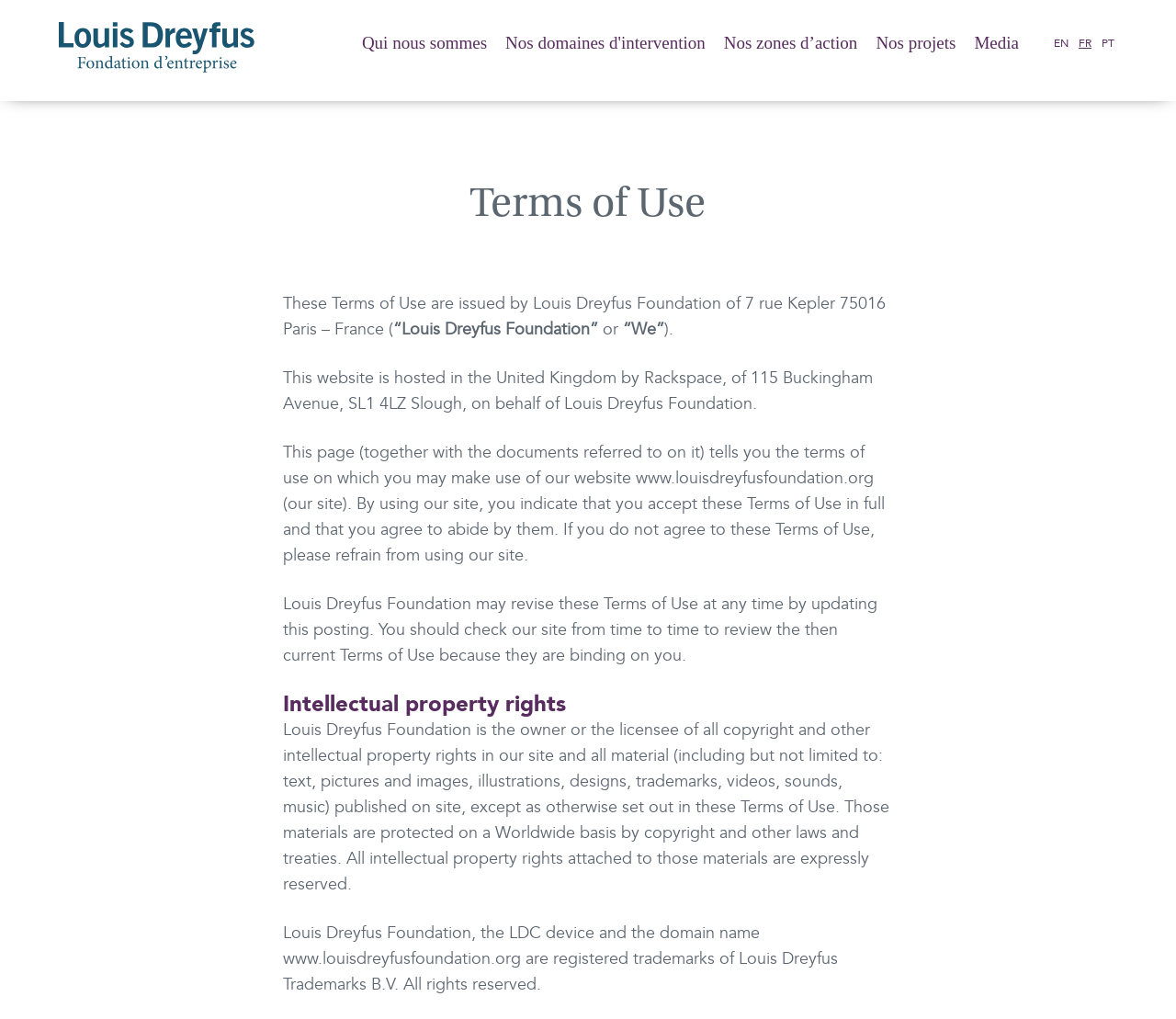Generate an in-depth caption that captures all aspects of the webpage.

The webpage is about the Terms of Use of the Louis Dreyfus Foundation website. At the top left corner, there is a link to "Louis Dreyfus Foundation" accompanied by an image of the foundation's logo. Below this, there are several links to different sections of the website, including "Qui nous sommes", "Nos domaines d'intervention", "Nos zones d’action", "Nos projets", and "Media". These links are aligned horizontally and take up about half of the screen width.

To the right of these links, there are three language options: "EN", "FR", and "PT". Above these links, there is a heading that reads "Terms of Use". 

Below the heading, there is a block of text that explains the terms of use of the website. The text is divided into several paragraphs, each describing a specific aspect of the terms of use, such as the website's ownership and intellectual property rights. The text is dense and takes up most of the screen space.

There are two headings within the text block: "Terms of Use" and "Intellectual property rights". These headings help to break up the text and provide a clear structure to the content. Overall, the webpage is focused on providing detailed information about the terms of use of the Louis Dreyfus Foundation website.